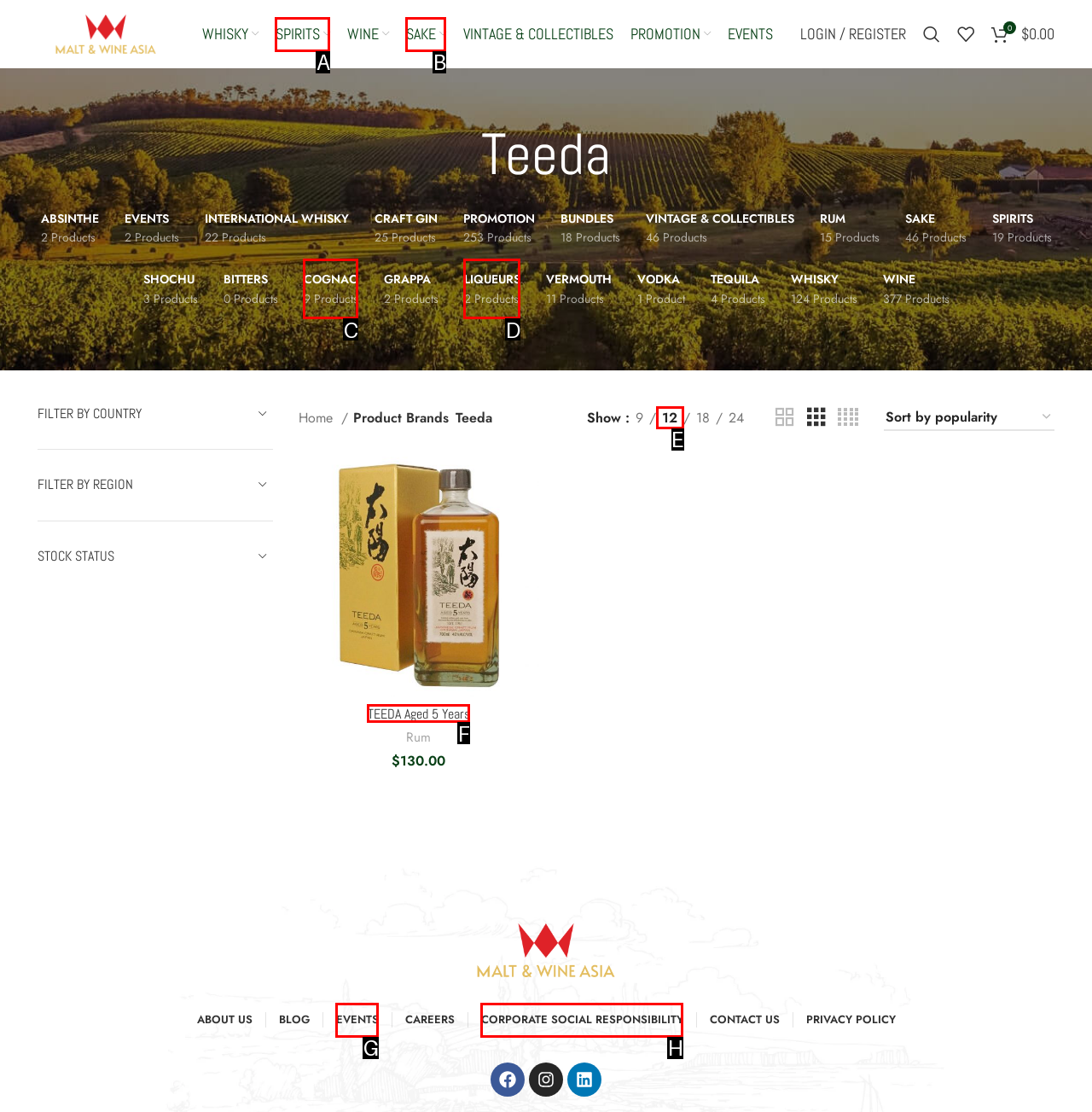Point out the option that best suits the description: Corporate Social Responsibility
Indicate your answer with the letter of the selected choice.

H